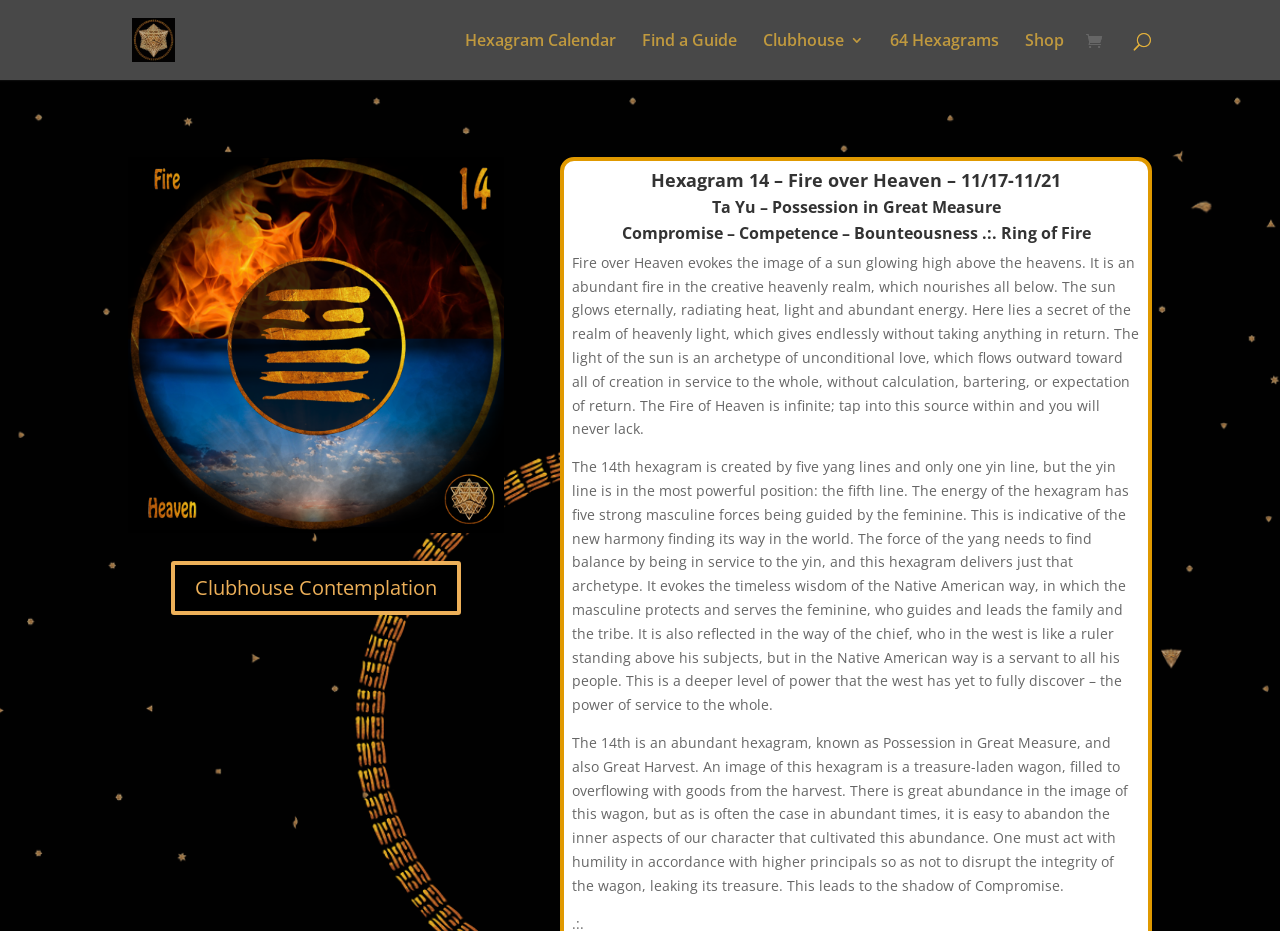Identify the bounding box coordinates of the area you need to click to perform the following instruction: "Visit Facebook page".

None